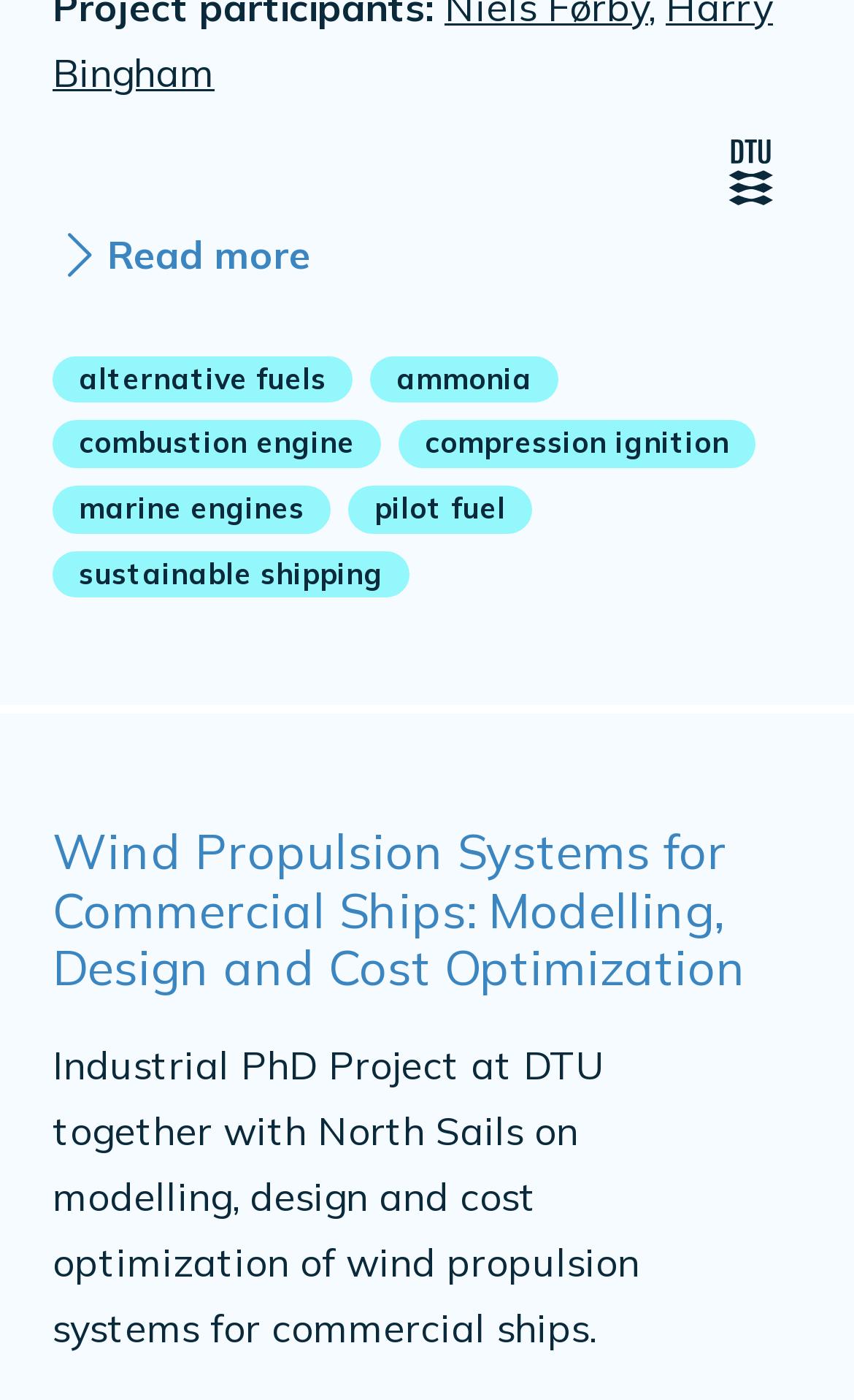What is the topic of the PhD project?
Look at the screenshot and respond with one word or a short phrase.

Monitoring Carbon Emissions of Ships